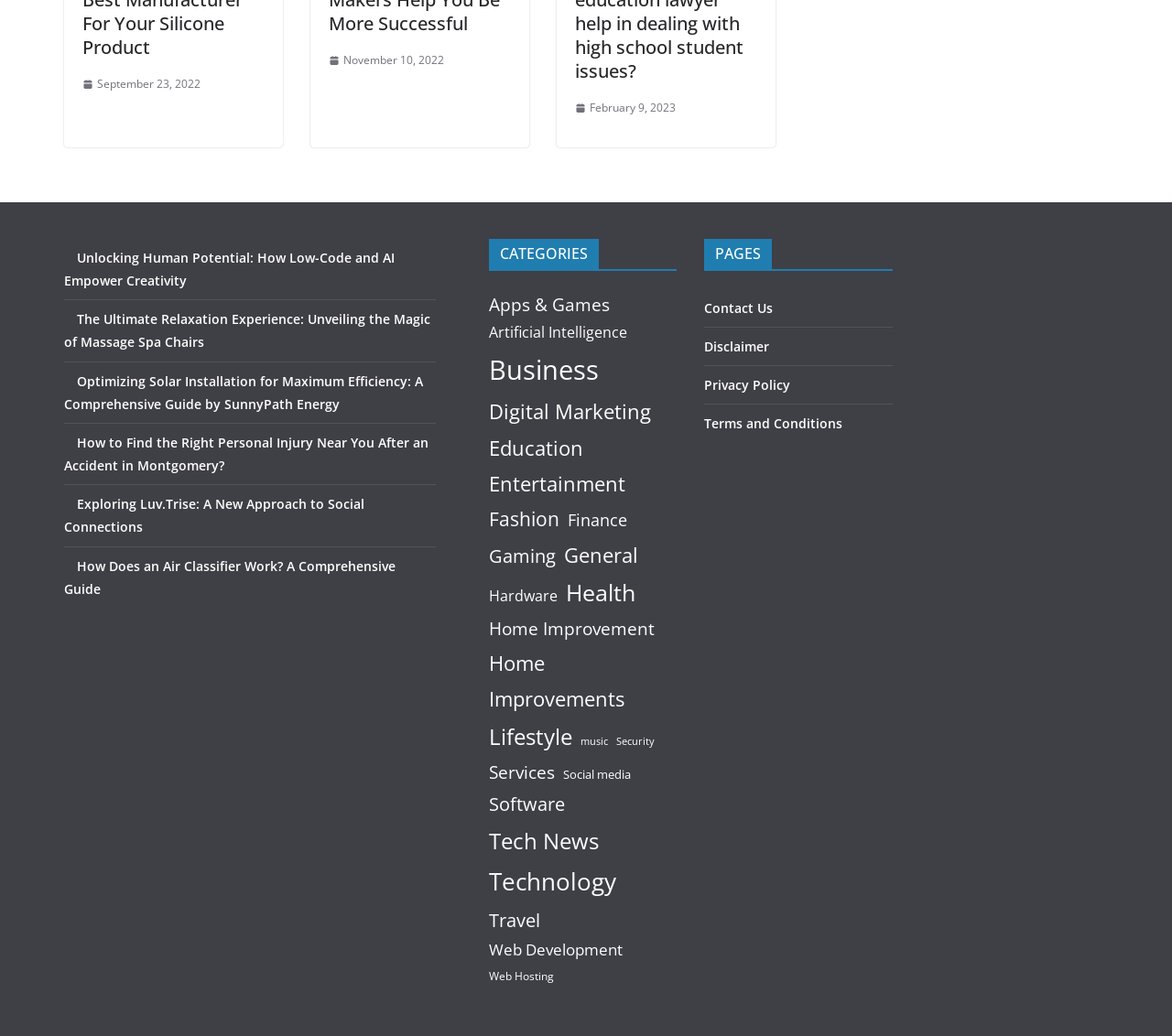Identify the bounding box of the HTML element described here: "Web Hosting". Provide the coordinates as four float numbers between 0 and 1: [left, top, right, bottom].

[0.417, 0.933, 0.472, 0.953]